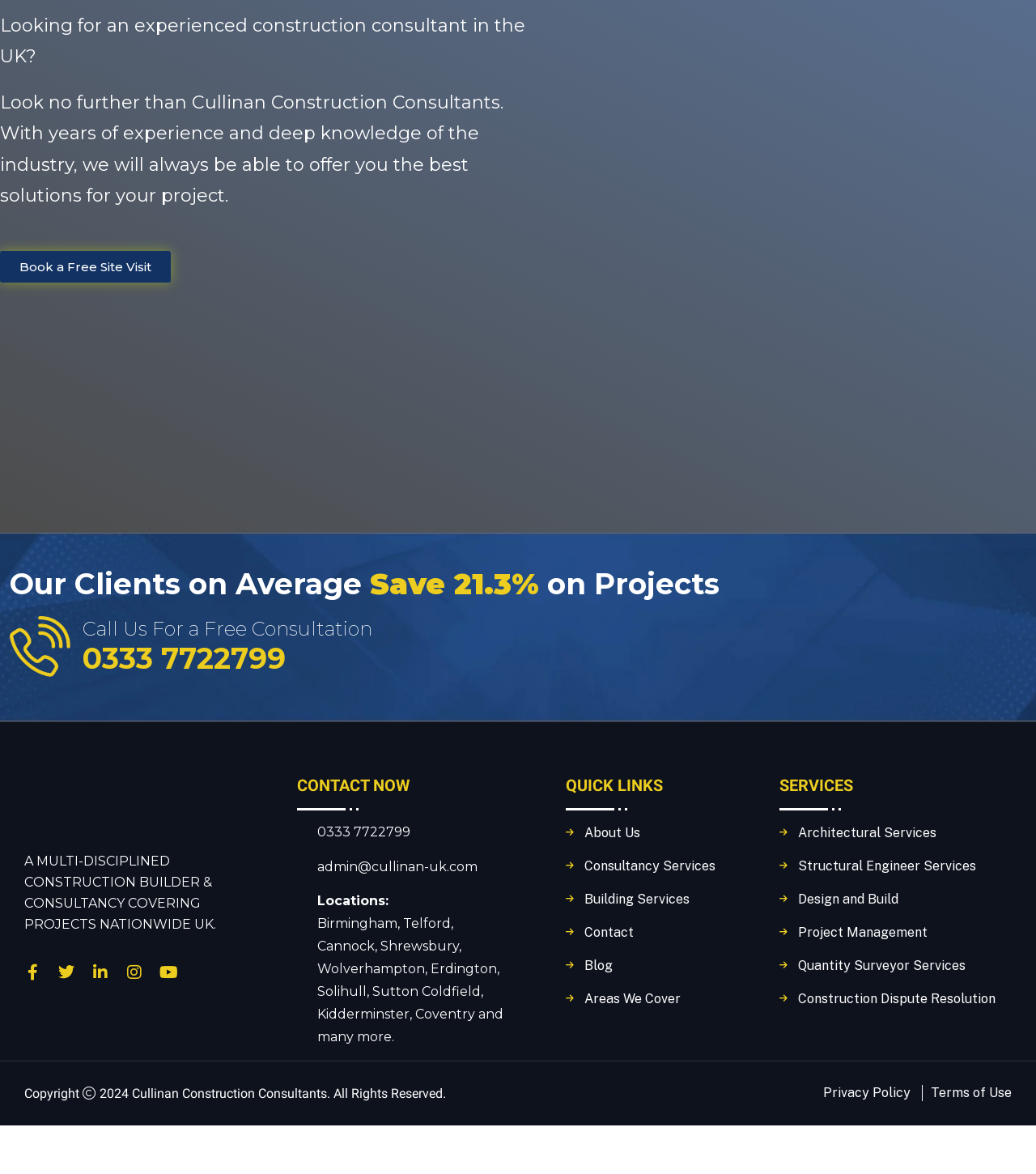What services does the company offer?
Refer to the screenshot and answer in one word or phrase.

Architectural, Structural Engineer, Design and Build, etc.